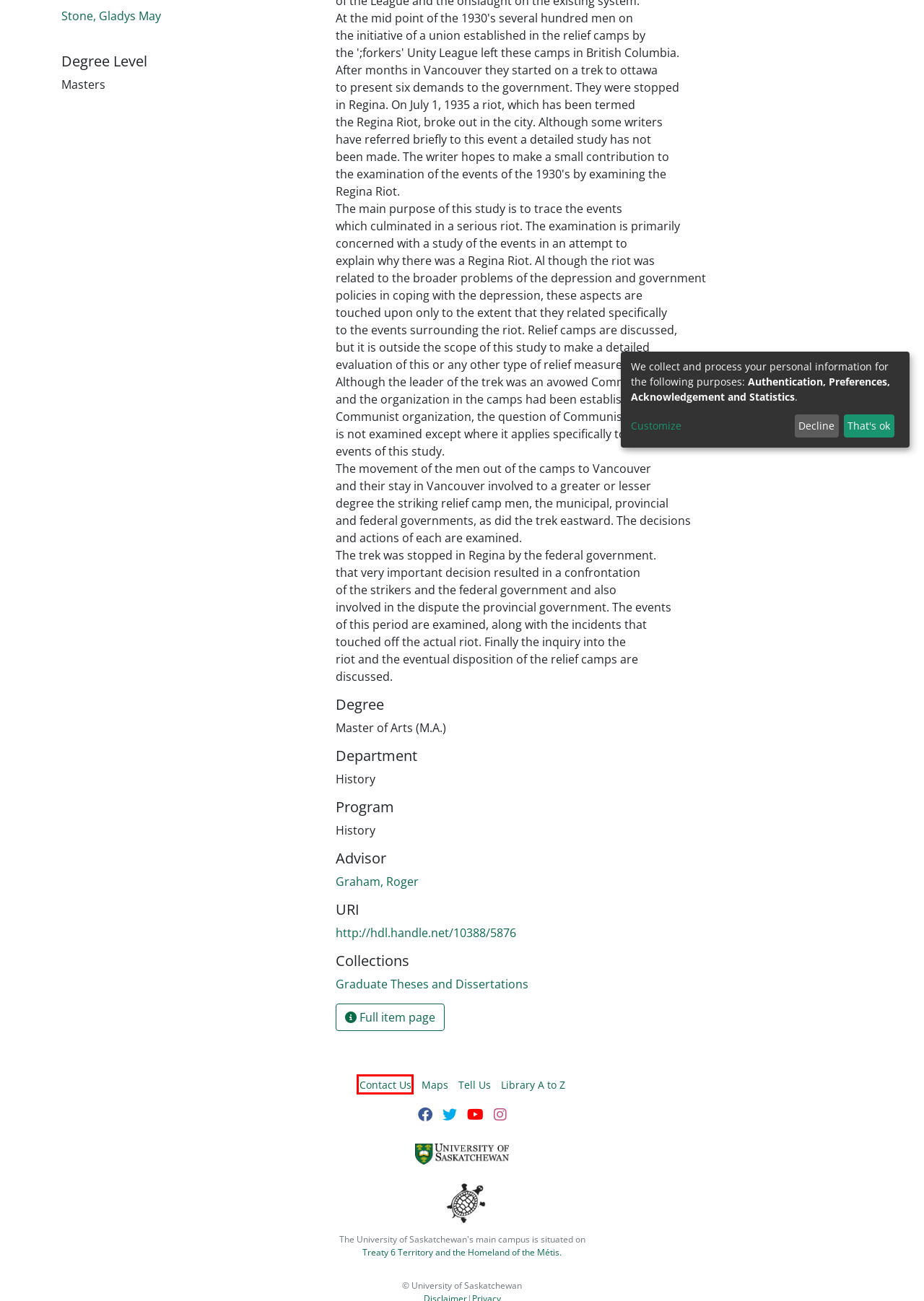You are given a webpage screenshot where a red bounding box highlights an element. Determine the most fitting webpage description for the new page that loads after clicking the element within the red bounding box. Here are the candidates:
A. Website Privacy Statement - University of Saskatchewan
B. Contact Us - University Library | University of Saskatchewan
C. Campus Maps - USask Maps | University of Saskatchewan
D. Land Acknowledgement - Office of the Vice-Provost Indigenous Engagement | University of Saskatchewan
E. University of Saskatchewan
F. Tell us - University Library | University of Saskatchewan
G. Disclaimer - University of Saskatchewan
H. Library A to Z - University Library | University of Saskatchewan

B